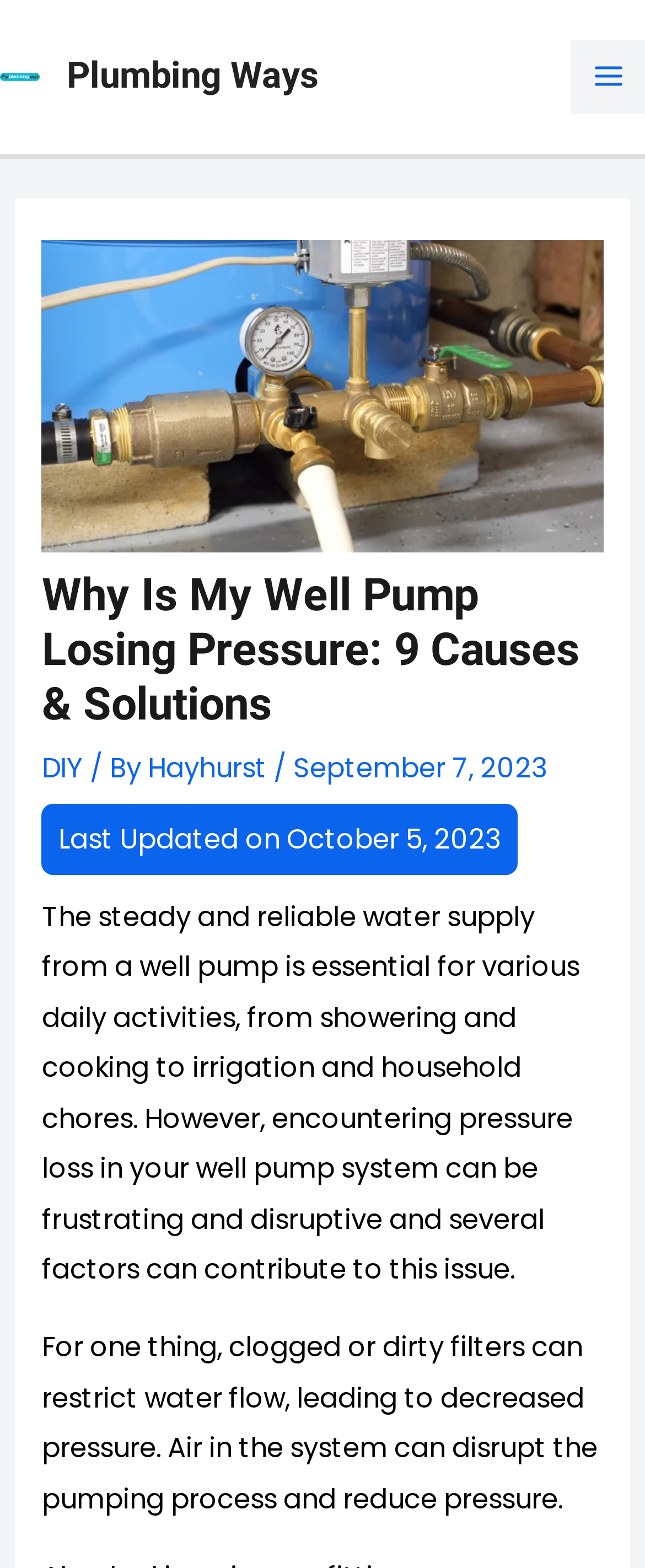Kindly respond to the following question with a single word or a brief phrase: 
How many causes of well pump pressure loss are discussed in the article?

9